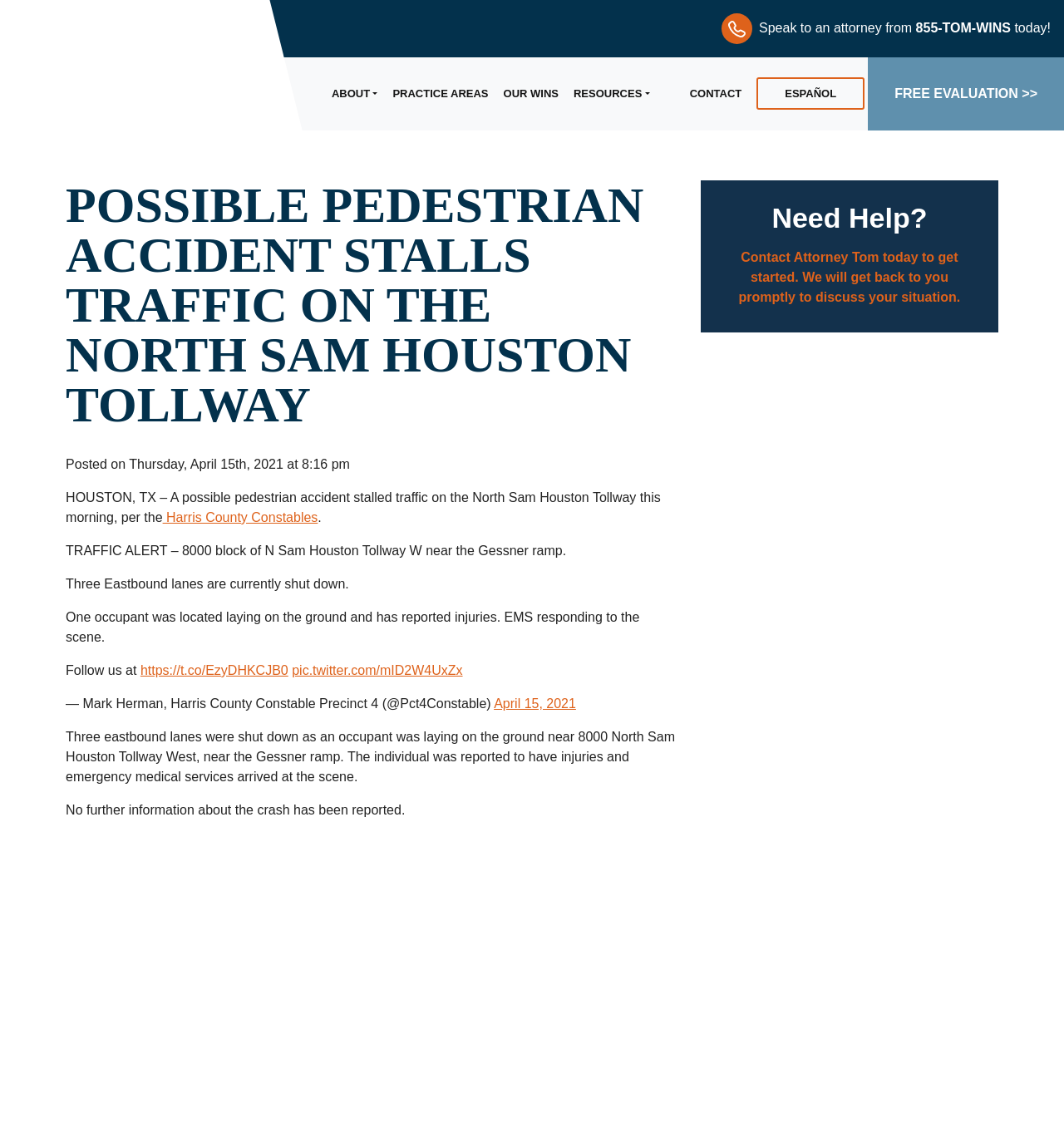Identify the bounding box of the HTML element described here: "parent_node: Search… aria-label="Search"". Provide the coordinates as four float numbers between 0 and 1: [left, top, right, bottom].

None